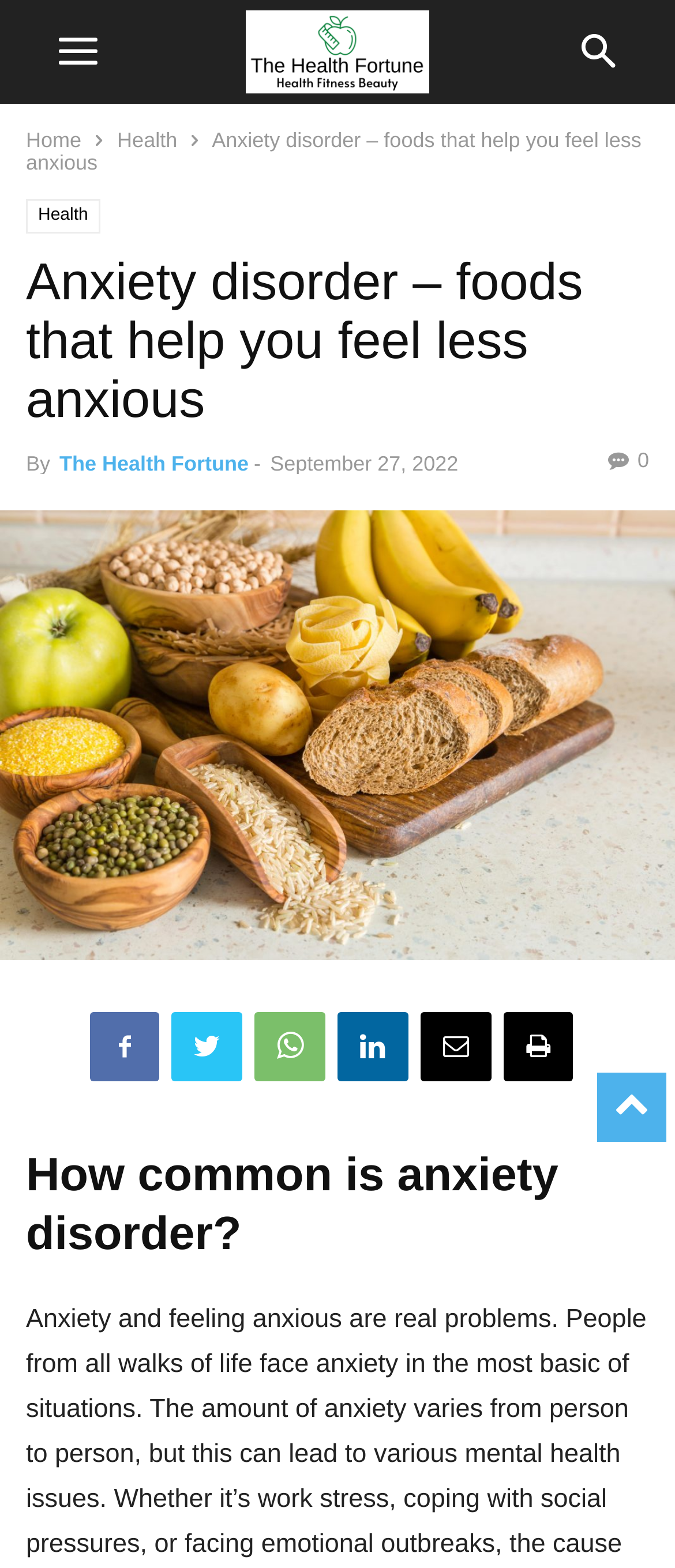How many social media sharing links are available?
Answer the question with a single word or phrase, referring to the image.

6